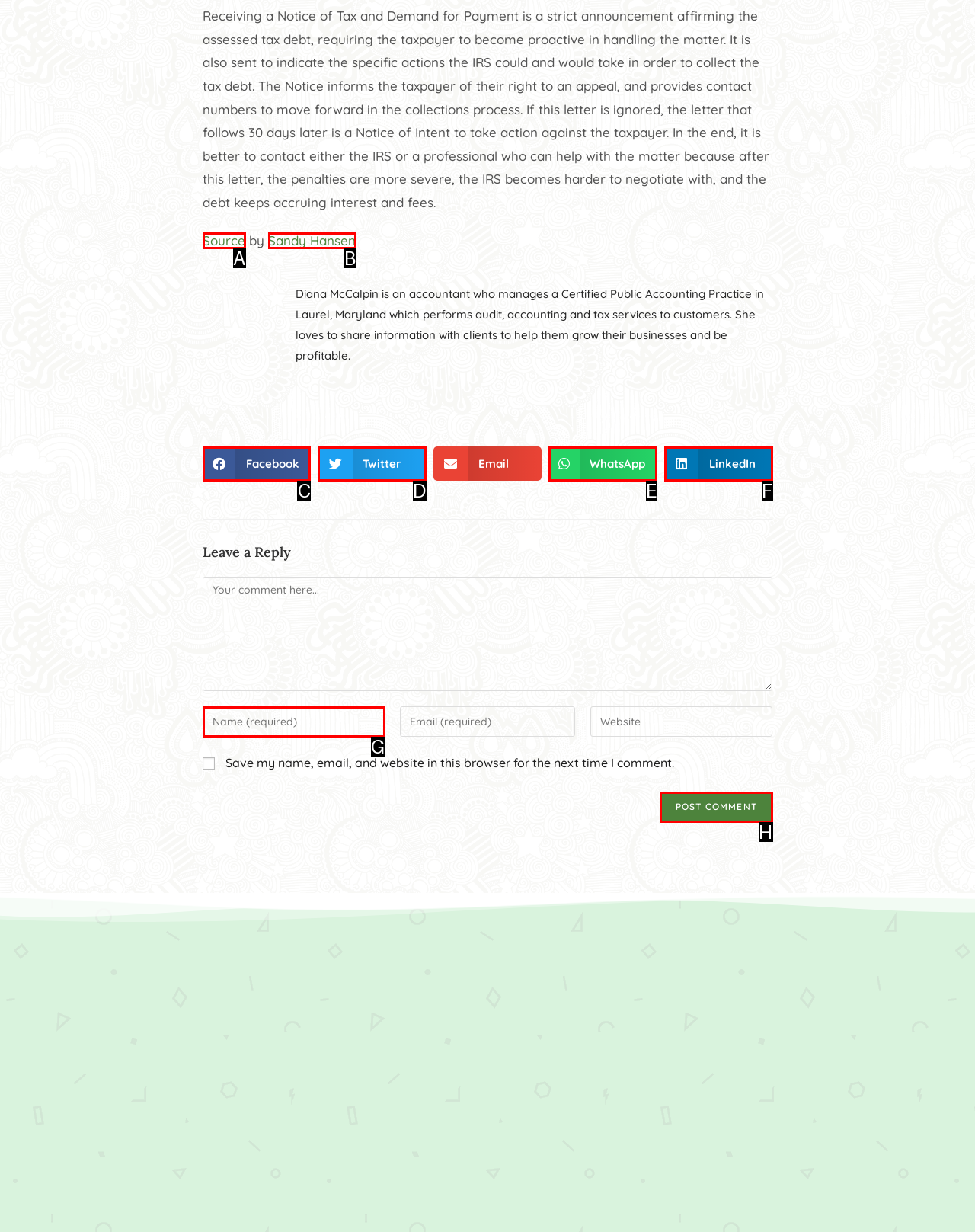Tell me which one HTML element best matches the description: Sandy Hansen Answer with the option's letter from the given choices directly.

B